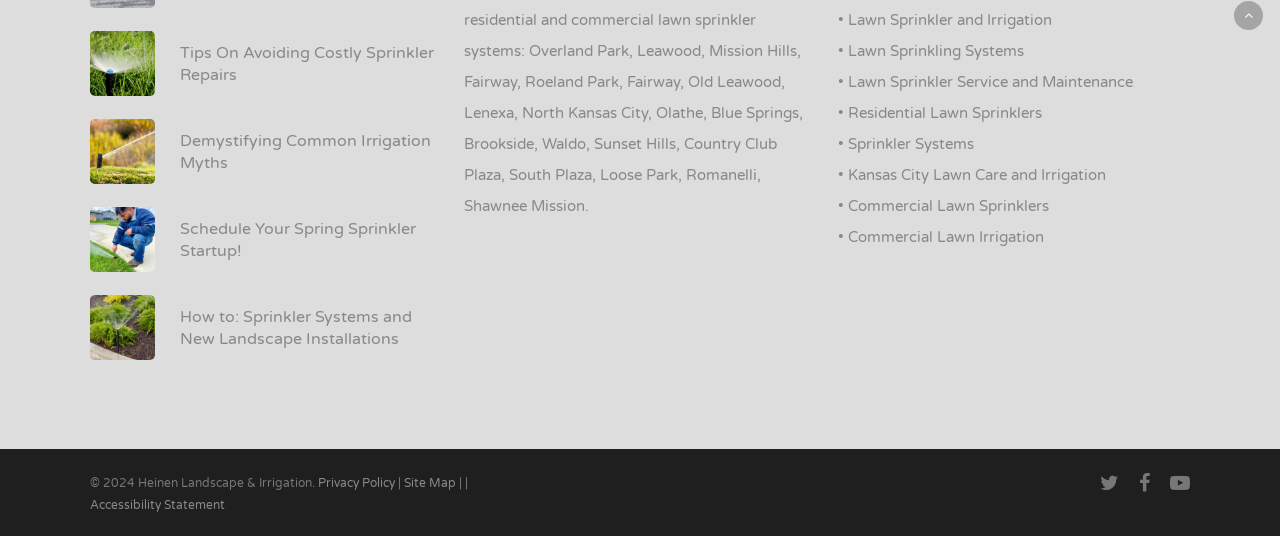Please find the bounding box for the UI element described by: "• Sprinkler Systems".

[0.655, 0.252, 0.761, 0.285]